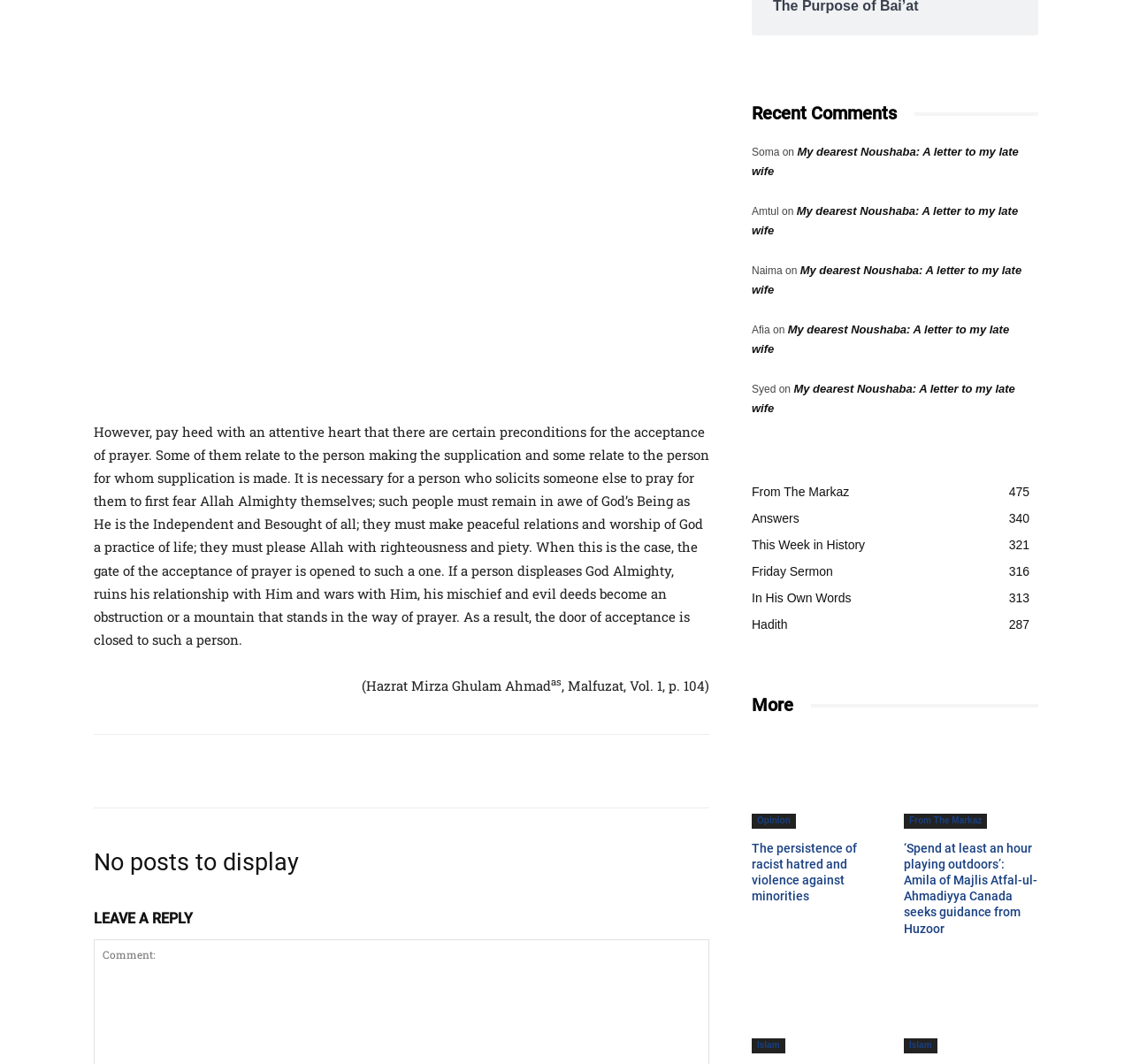Give the bounding box coordinates for the element described as: "Friday Sermon316".

[0.664, 0.531, 0.736, 0.544]